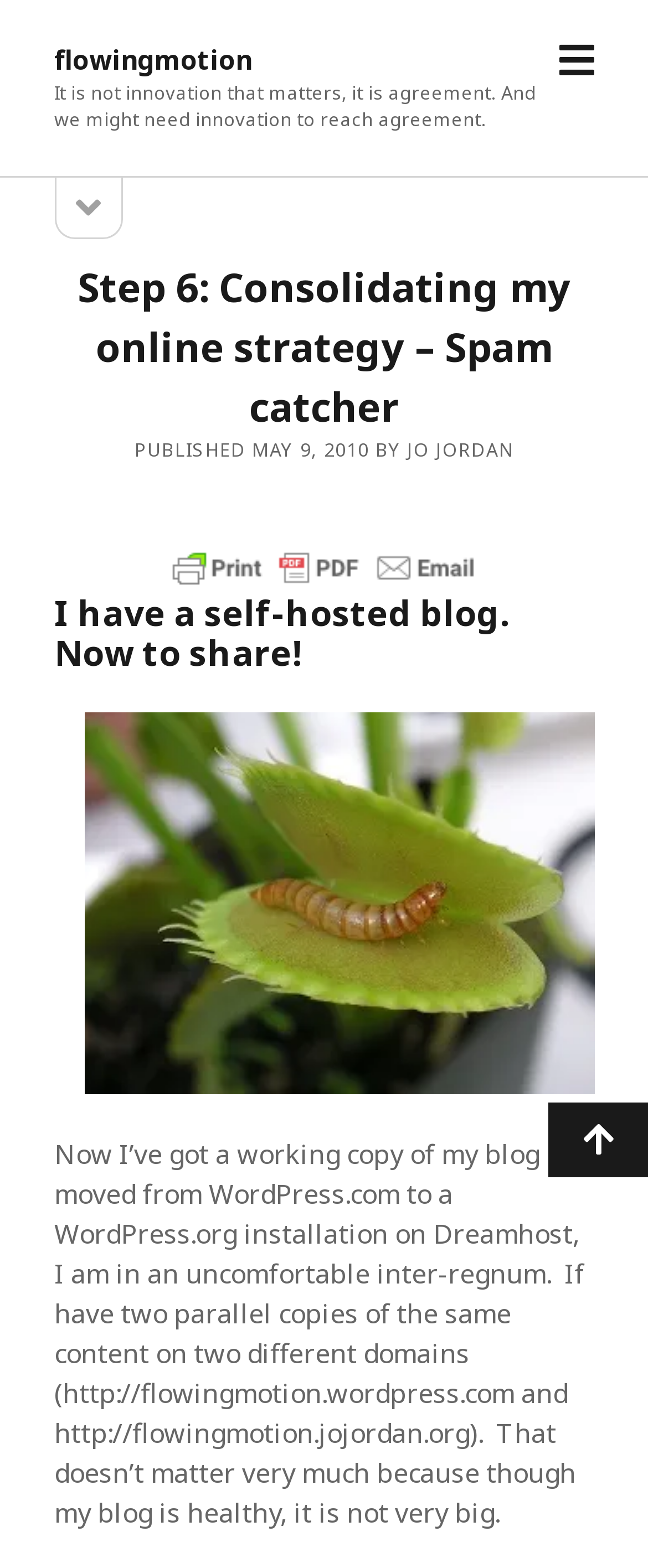Please specify the bounding box coordinates in the format (top-left x, top-left y, bottom-right x, bottom-right y), with values ranging from 0 to 1. Identify the bounding box for the UI component described as follows: Great Bear Foundation

None